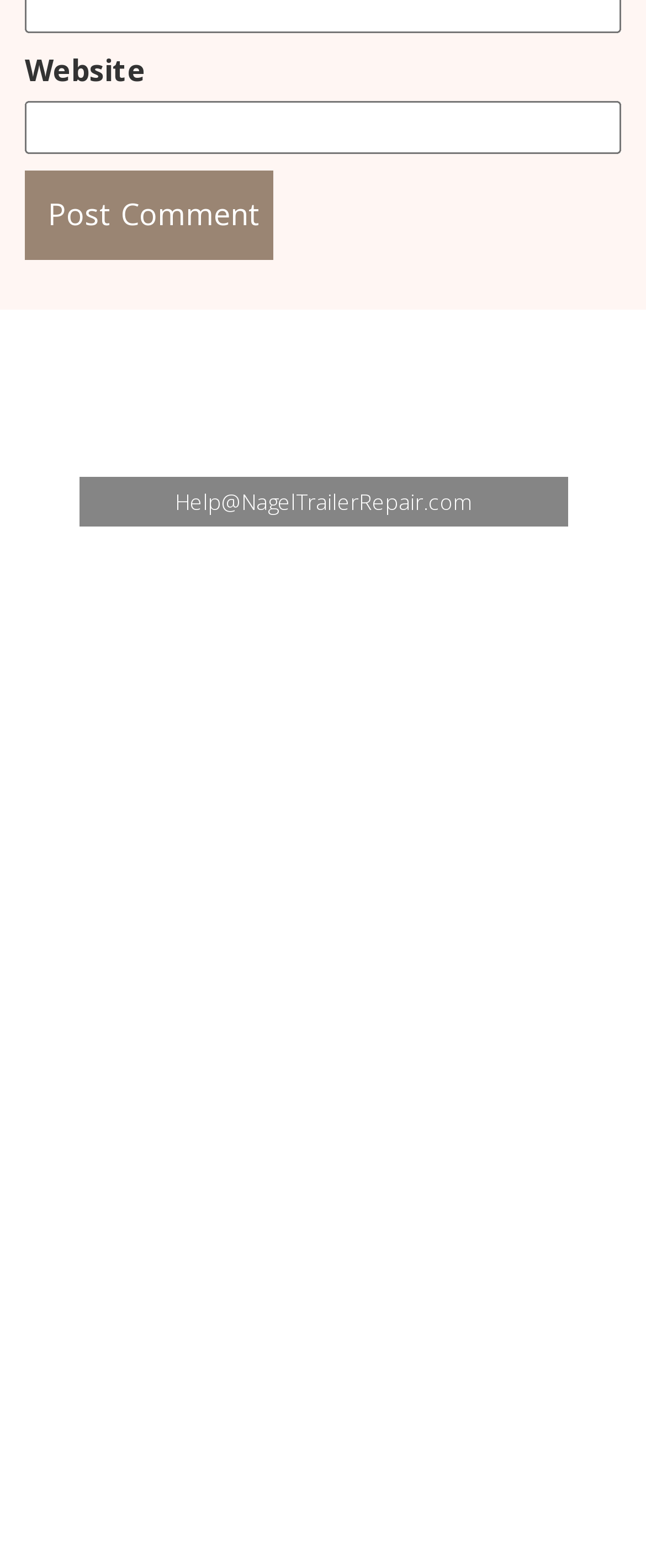Highlight the bounding box coordinates of the element you need to click to perform the following instruction: "Enter website."

[0.038, 0.065, 0.962, 0.098]